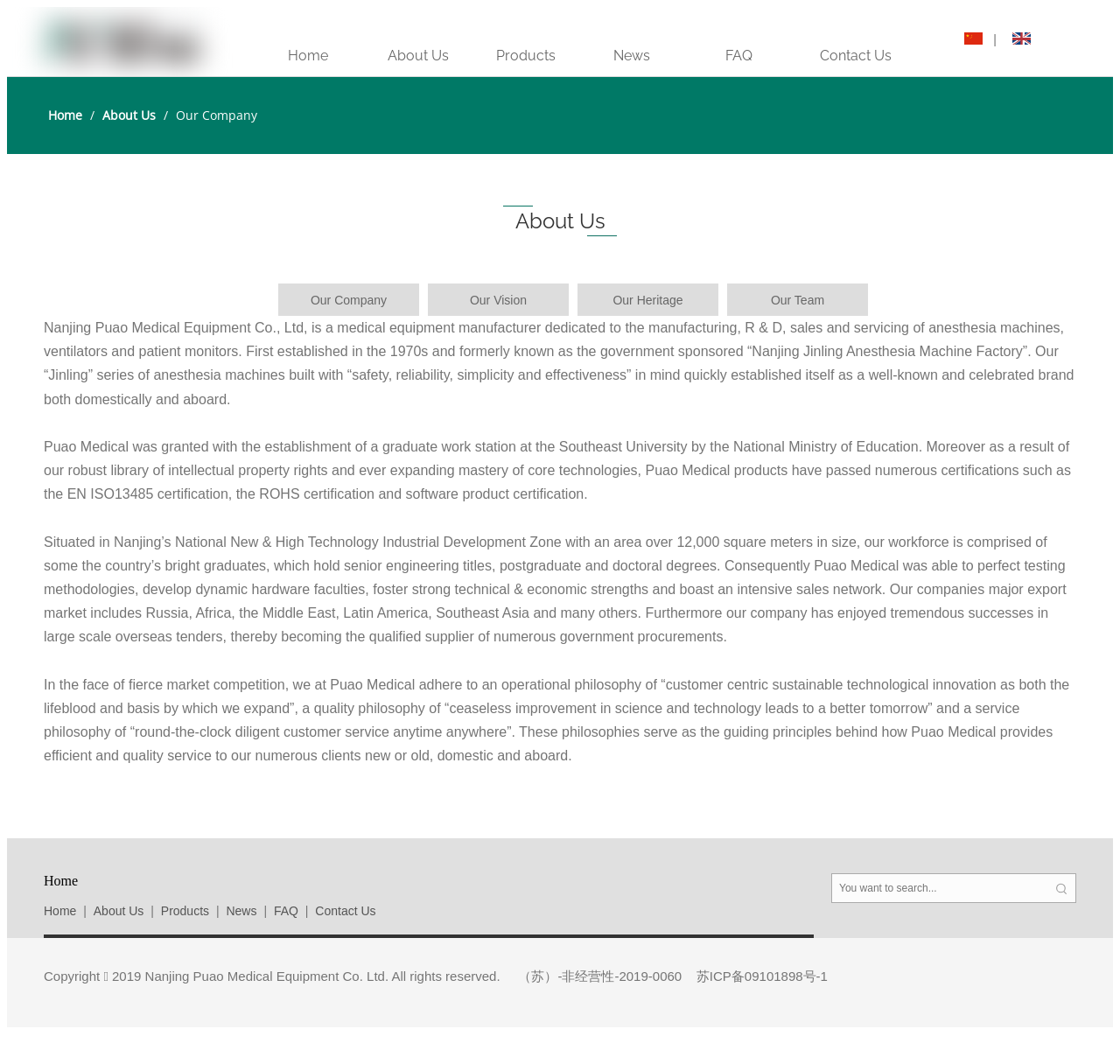Can you find the bounding box coordinates for the UI element given this description: "Home"? Provide the coordinates as four float numbers between 0 and 1: [left, top, right, bottom].

[0.039, 0.85, 0.068, 0.863]